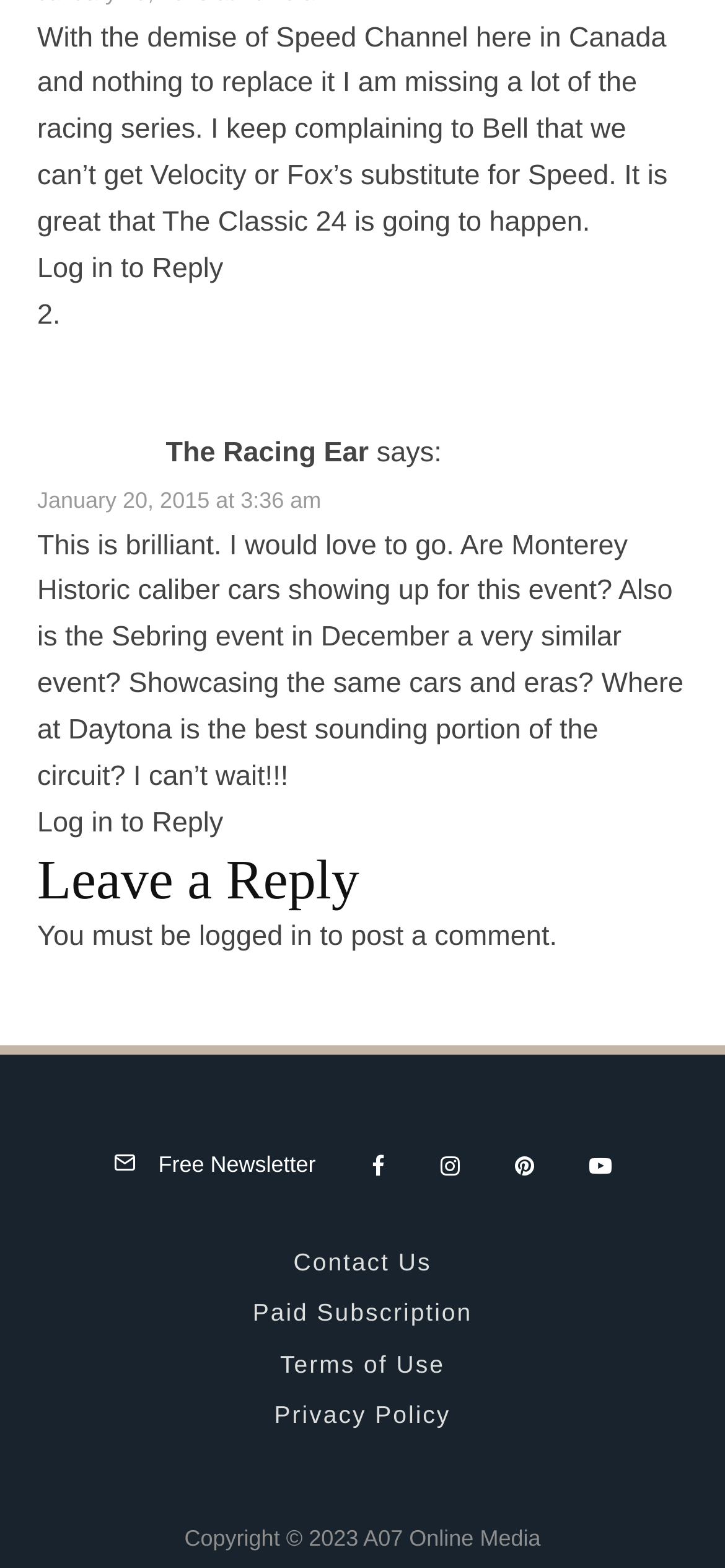Locate the bounding box coordinates of the clickable region to complete the following instruction: "view September 2021."

None